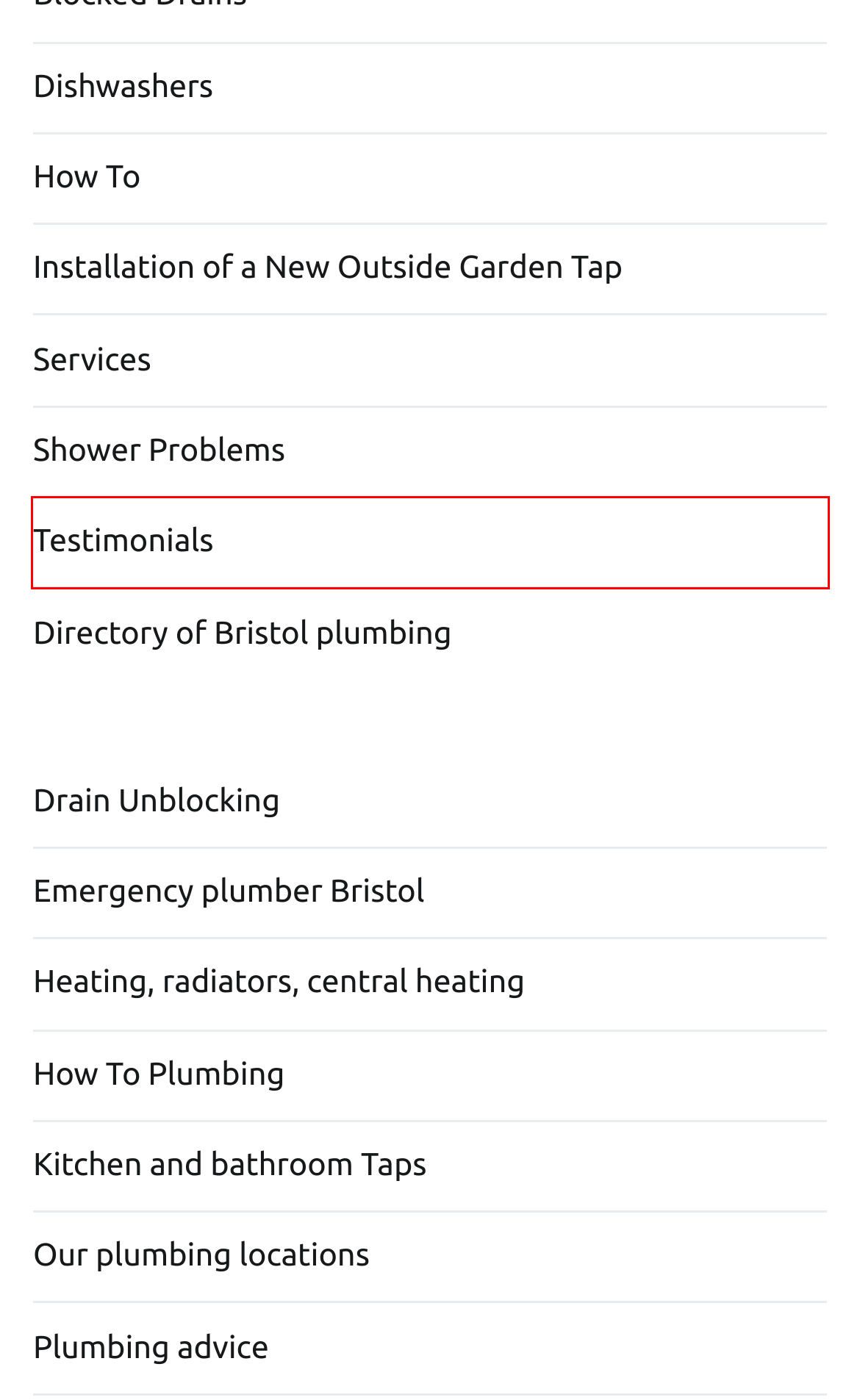Analyze the given webpage screenshot and identify the UI element within the red bounding box. Select the webpage description that best matches what you expect the new webpage to look like after clicking the element. Here are the candidates:
A. Shower Problems - Everyday Plumbers Bristol
B. Plumber Kingswood Bristol BS15 - Everyday Plumbers Bristol
C. Testimonials
D. How to switch off mains stop tap - Everyday Plumbers Bristol
E. How To - Everyday Plumbers Bristol
F. How to Clear a Blocked Sewer Line? - Everyday Plumbers Bristol
G. How to defrost frozen pipes - Everyday Plumbers Bristol
H. Directory of Bristol plumbing - Everyday Plumbers Bristol

C